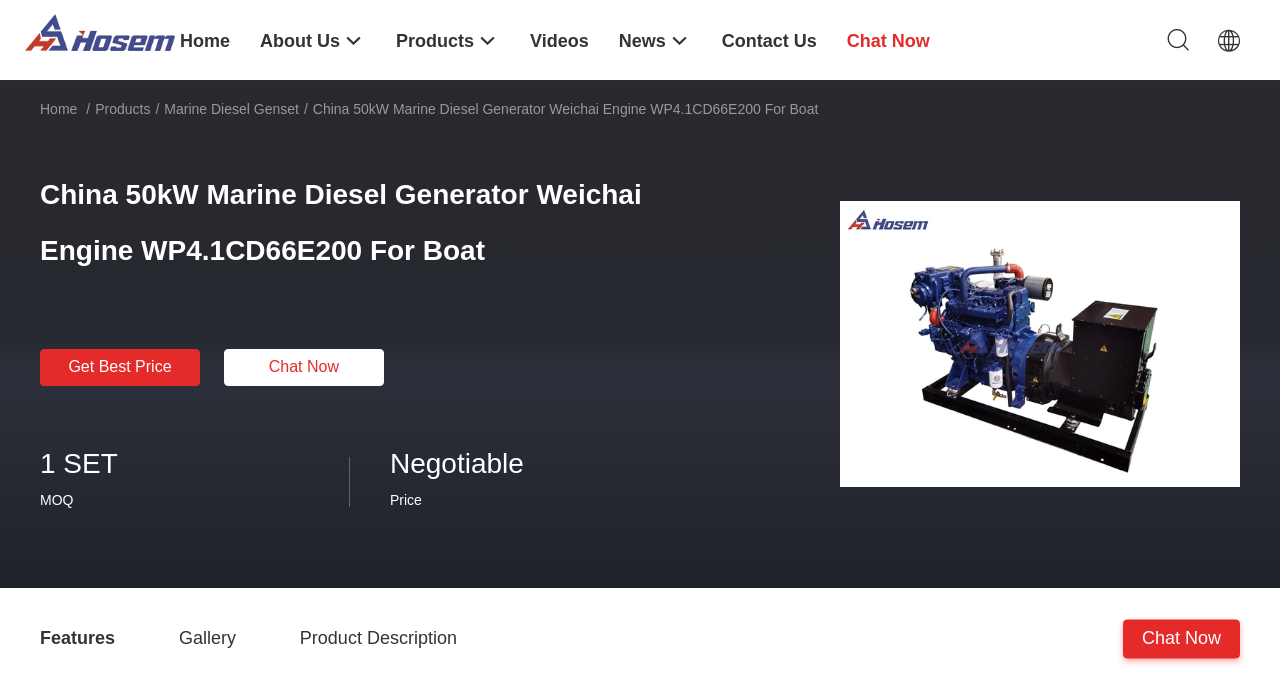Pinpoint the bounding box coordinates of the clickable element needed to complete the instruction: "Go to the home page". The coordinates should be provided as four float numbers between 0 and 1: [left, top, right, bottom].

[0.141, 0.0, 0.18, 0.118]